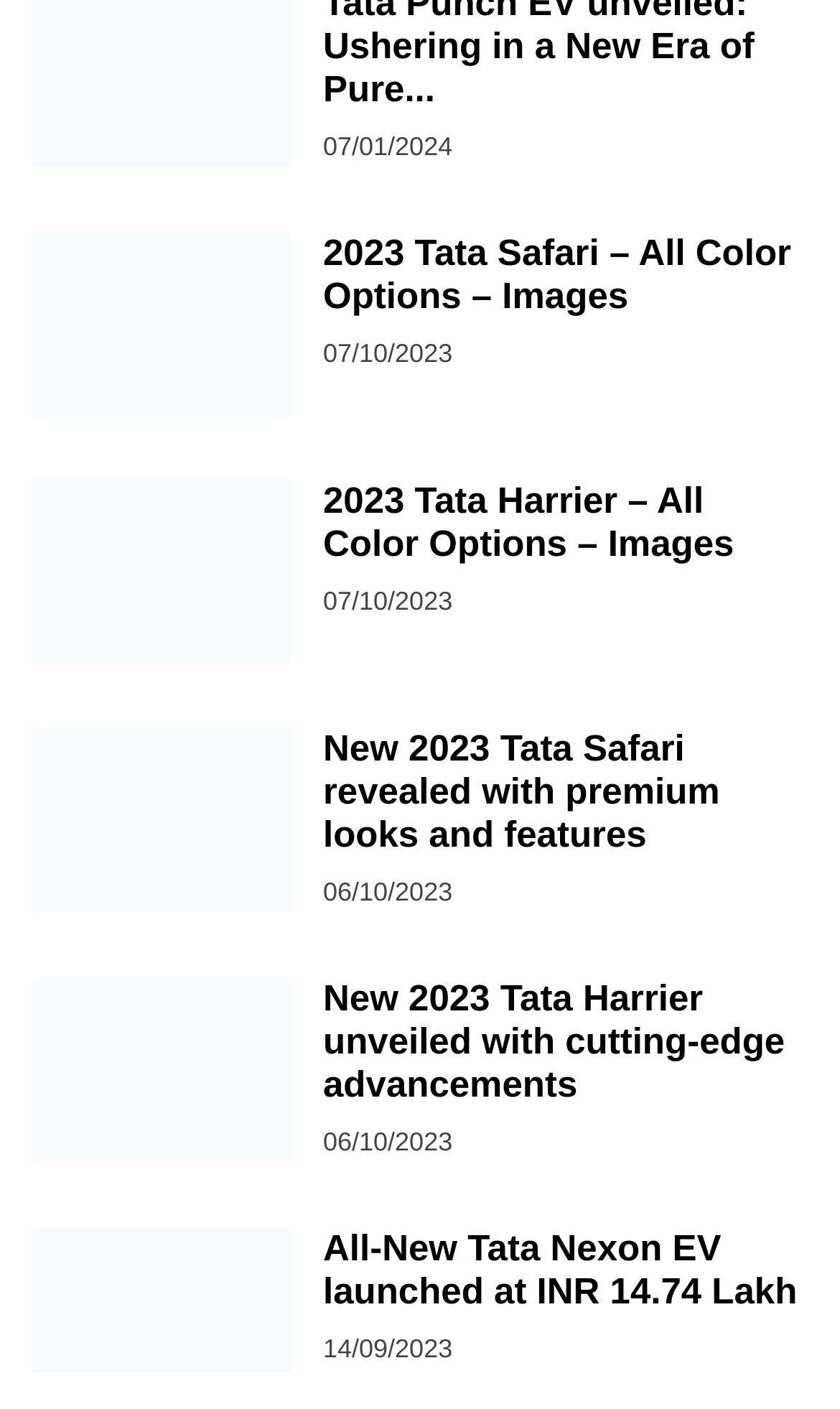Using the elements shown in the image, answer the question comprehensively: How many articles are there?

I counted the number of headings that appear to be article titles, which are '2023 Tata Safari – All Color Options – Images', '2023 Tata Harrier – All Color Options – Images', 'New 2023 Tata Safari revealed with premium looks and features', and 'New 2023 Tata Harrier unveiled with cutting-edge advancements', and found that there are 4 articles in total.